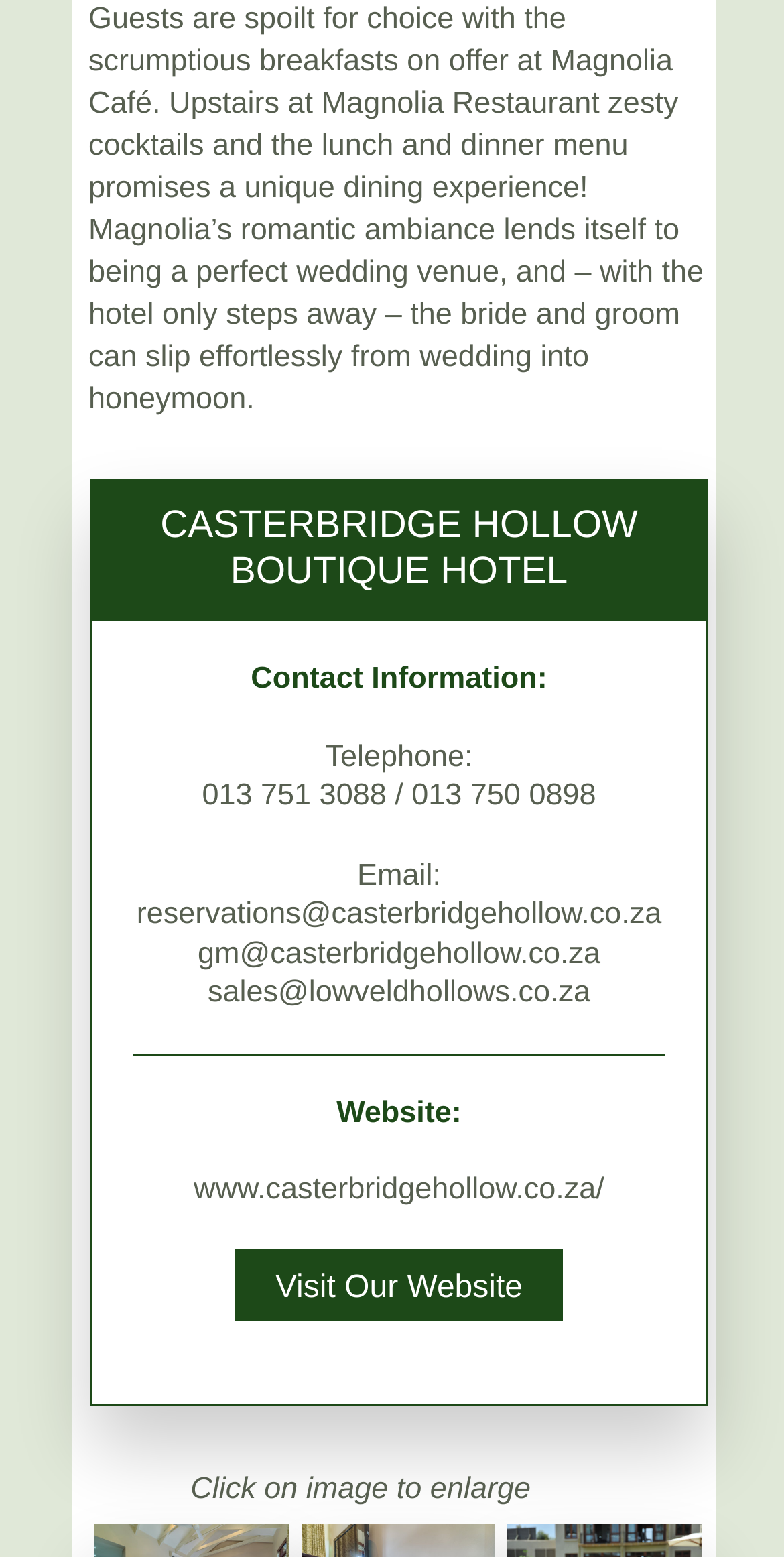What type of venue is Magnolia’s?
Please answer the question as detailed as possible based on the image.

The answer can be found in the StaticText element with the text 'Magnolia’s romantic ambiance lends itself to being a perfect wedding venue...' which indicates that Magnolia’s is a wedding venue.